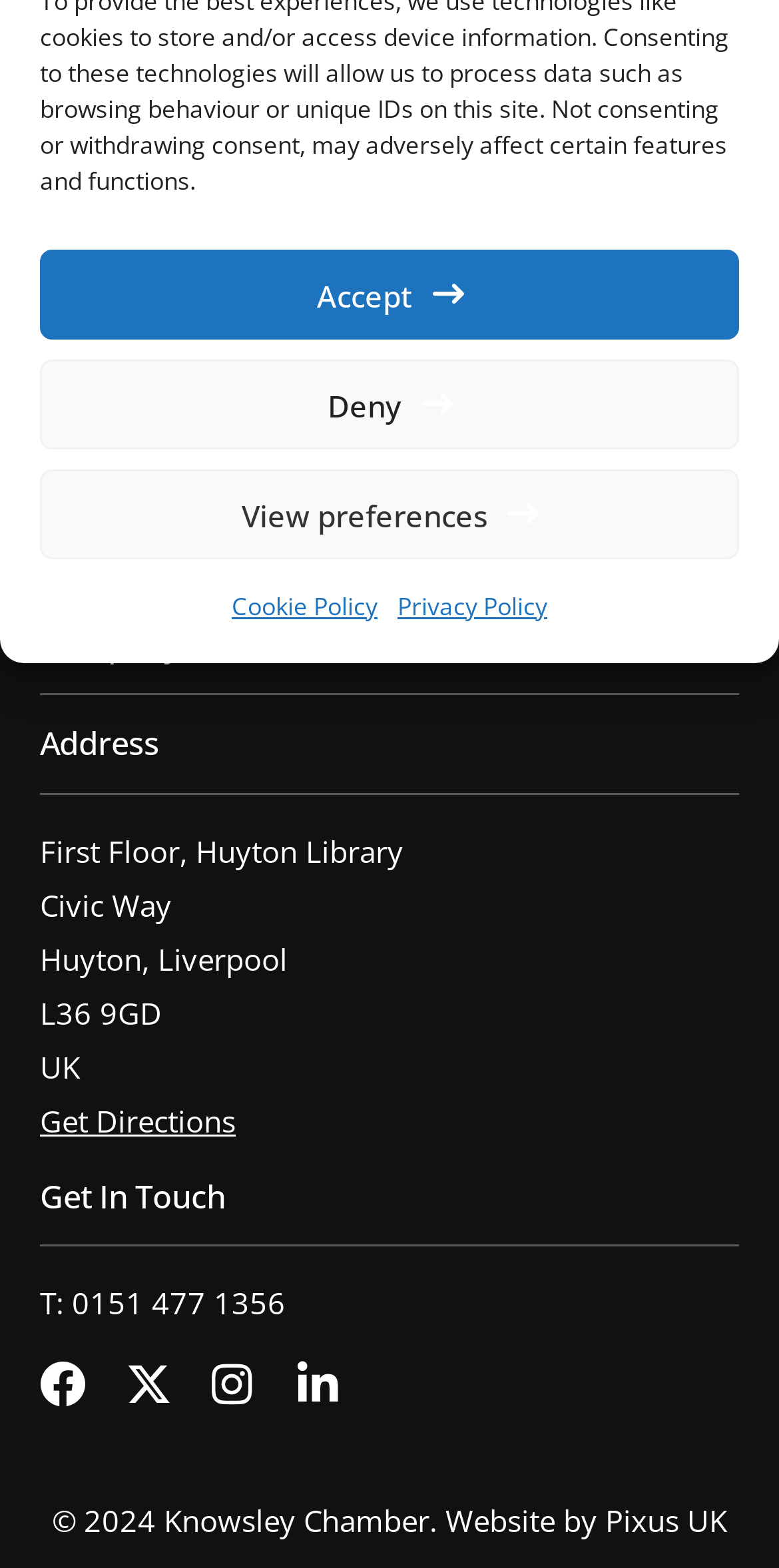Provide the bounding box coordinates of the HTML element described by the text: "Become a member".

[0.037, 0.702, 0.653, 0.784]